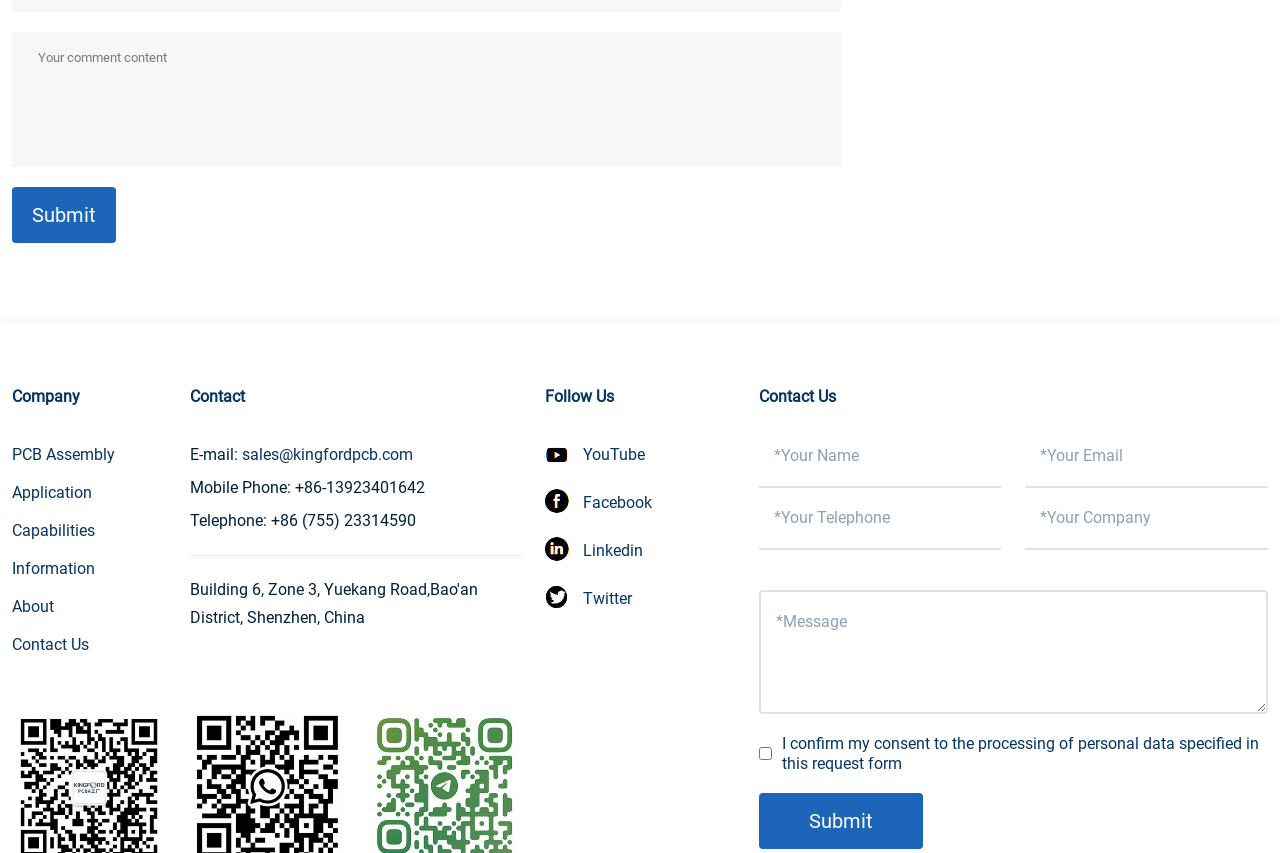Identify the bounding box coordinates of the region that needs to be clicked to carry out this instruction: "Visit the PCB Assembly page". Provide these coordinates as four float numbers ranging from 0 to 1, i.e., [left, top, right, bottom].

[0.009, 0.518, 0.09, 0.55]